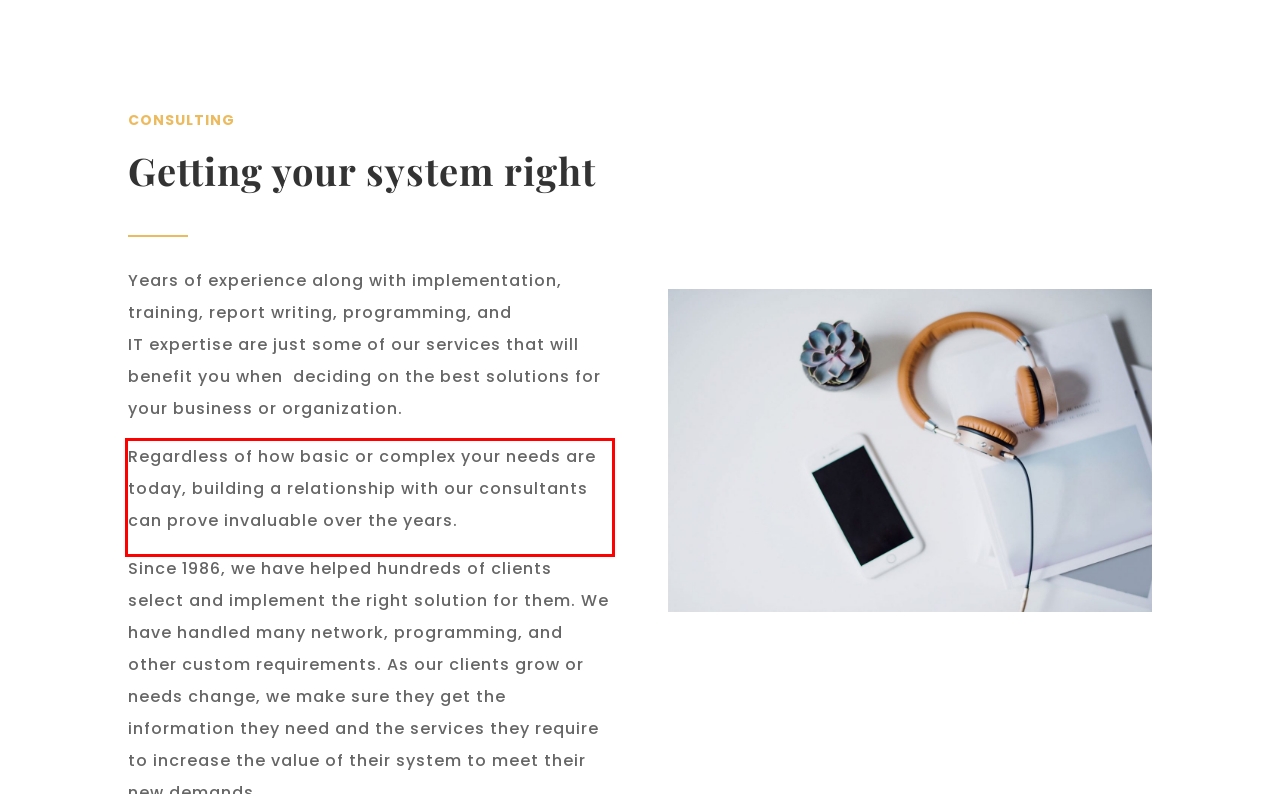In the screenshot of the webpage, find the red bounding box and perform OCR to obtain the text content restricted within this red bounding box.

Regardless of how basic or complex your needs are today, building a relationship with our consultants can prove invaluable over the years.